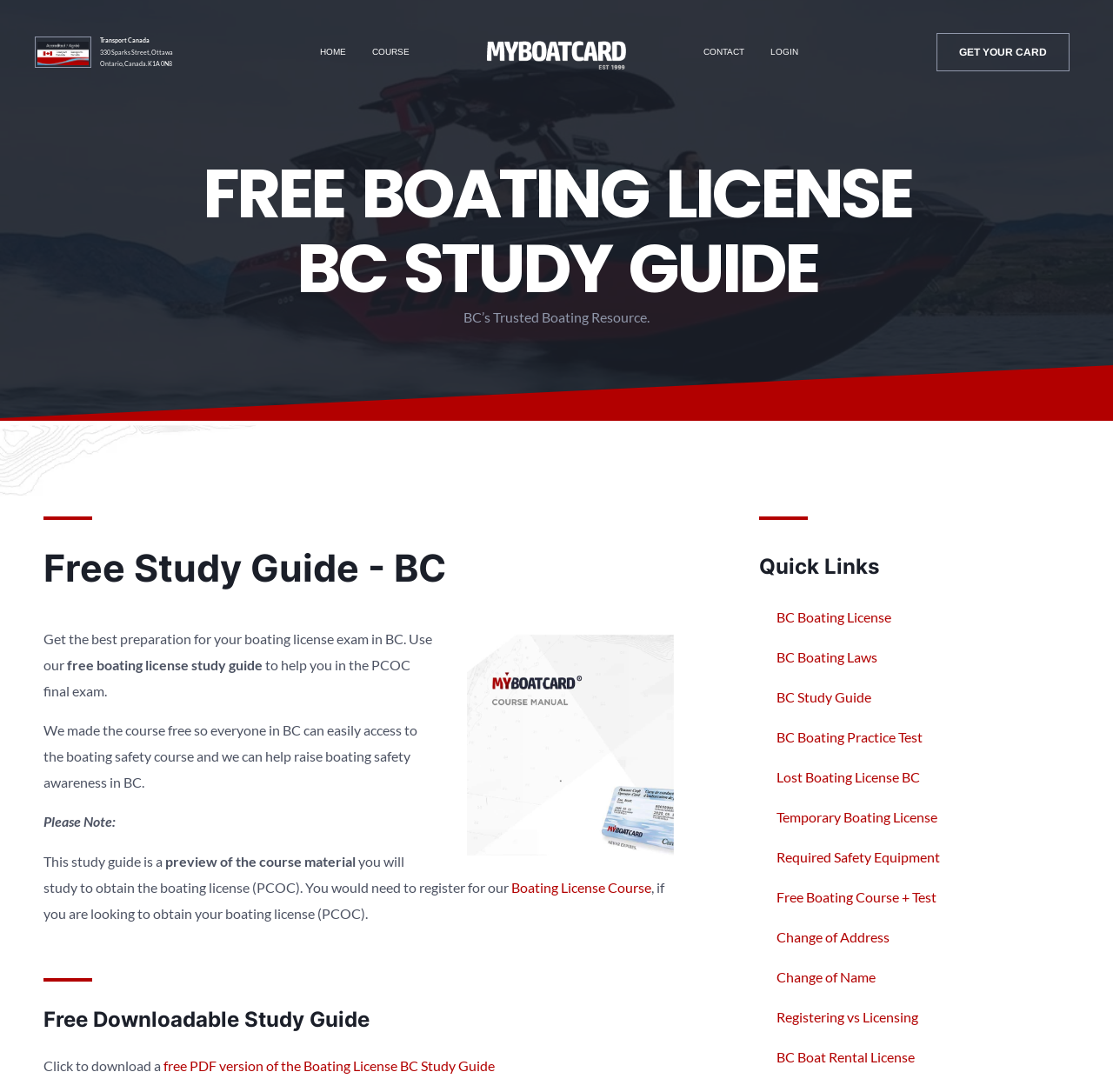Please determine the bounding box coordinates of the clickable area required to carry out the following instruction: "Click the LOGIN link". The coordinates must be four float numbers between 0 and 1, represented as [left, top, right, bottom].

[0.68, 0.032, 0.729, 0.064]